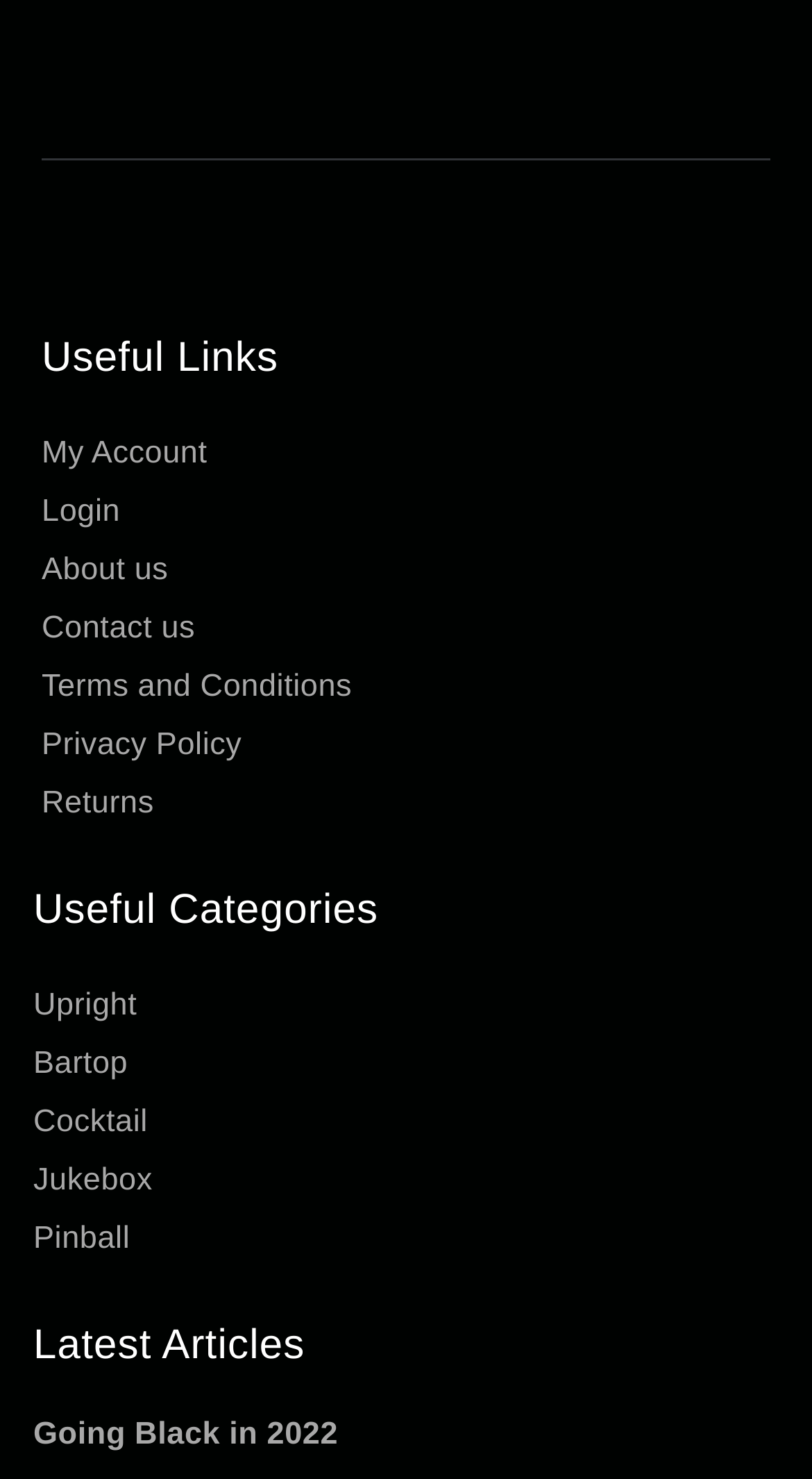What is the last category listed under 'Useful Categories'?
Could you please answer the question thoroughly and with as much detail as possible?

I looked at the links under the 'Useful Categories' heading and found that the last one is 'Pinball', which is a link to a product category.